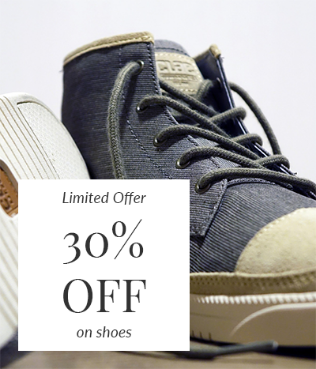Generate an in-depth description of the image.

This image features a stylish pair of shoes prominently displayed, showcasing a combination of dark fabric and a light-colored toe cap. The focus is on a promotional message stating "Limited Offer" along with "30% OFF" on shoes, suggesting an enticing discount for potential customers. The design emphasizes urgency and the appeal of the discount, making it an eye-catching advertisement for those in the market for new footwear.